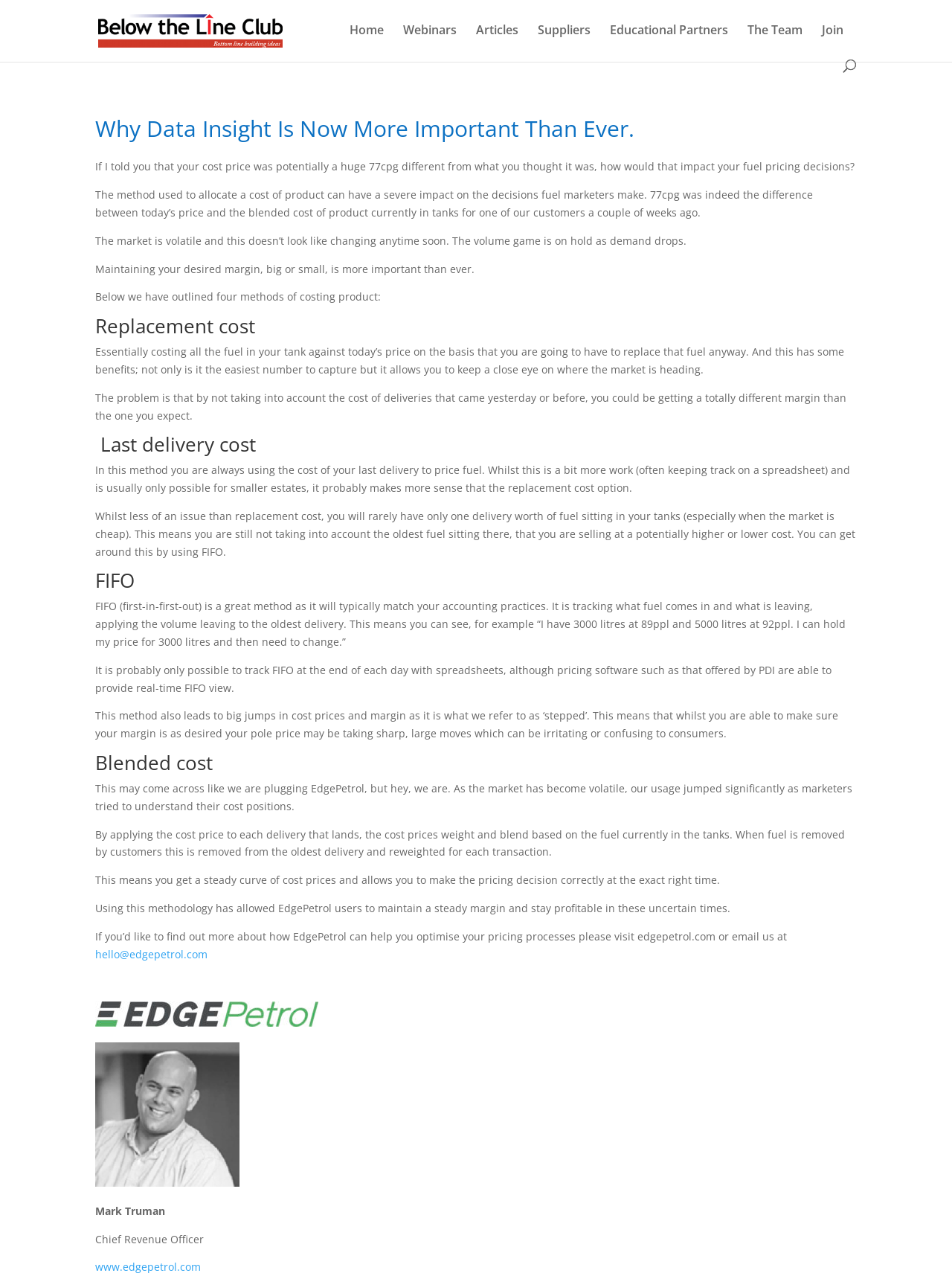Identify the bounding box coordinates of the element to click to follow this instruction: 'Click on the 'Home' link'. Ensure the coordinates are four float values between 0 and 1, provided as [left, top, right, bottom].

[0.367, 0.019, 0.403, 0.047]